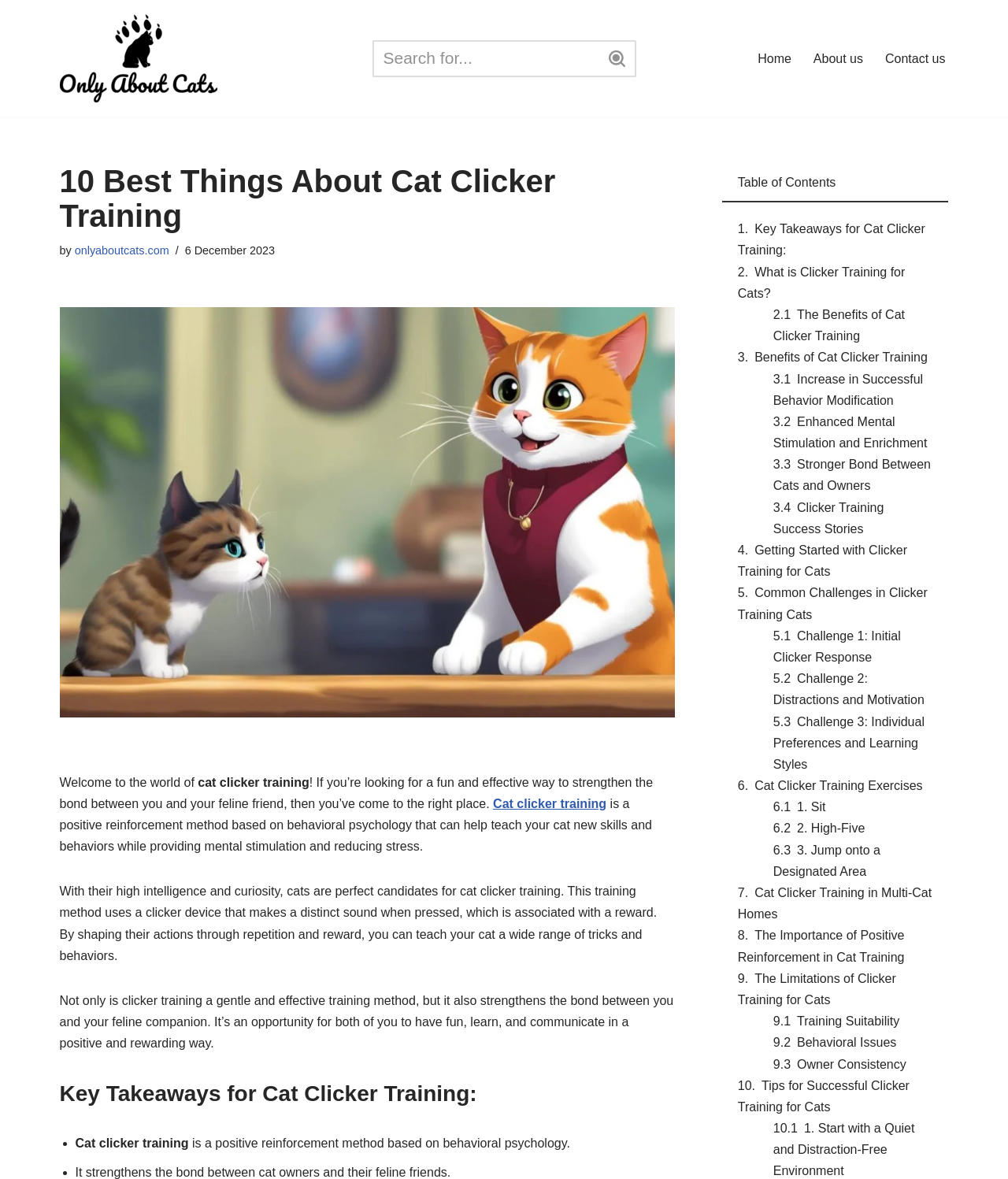Provide a brief response to the question below using one word or phrase:
How many clicker training exercises are listed on the webpage?

3